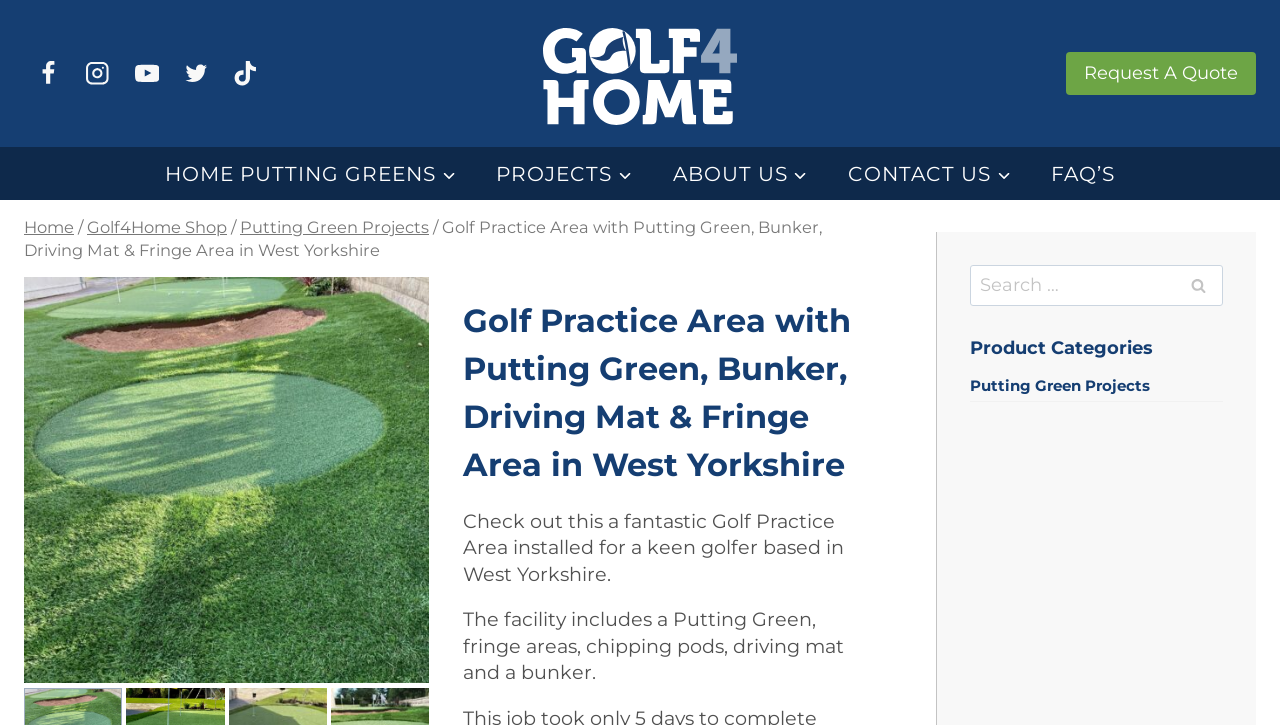Find the bounding box coordinates of the clickable area that will achieve the following instruction: "Search for something".

[0.758, 0.366, 0.955, 0.422]